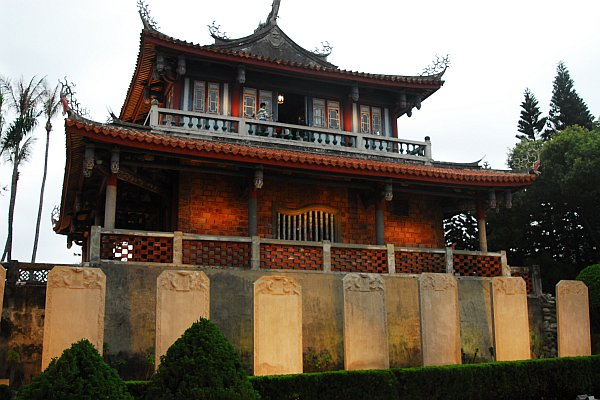What is the color of the roof of Chihkan Tower?
Carefully examine the image and provide a detailed answer to the question.

The caption describes the tower as featuring a striking red-tiled roof, which suggests that the color of the roof is red.